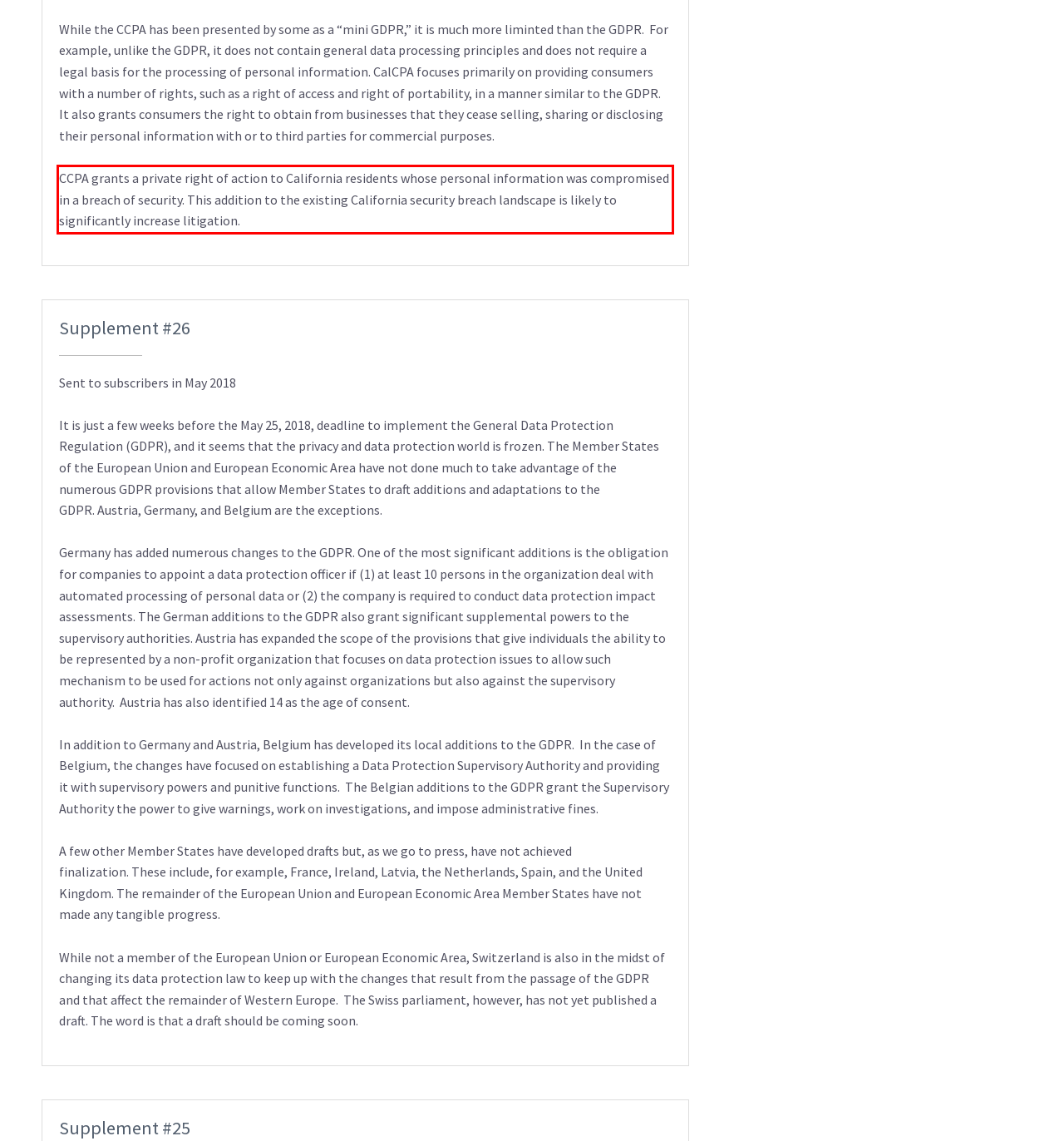Within the screenshot of the webpage, there is a red rectangle. Please recognize and generate the text content inside this red bounding box.

CCPA grants a private right of action to California residents whose personal information was compromised in a breach of security. This addition to the existing California security breach landscape is likely to significantly increase litigation.